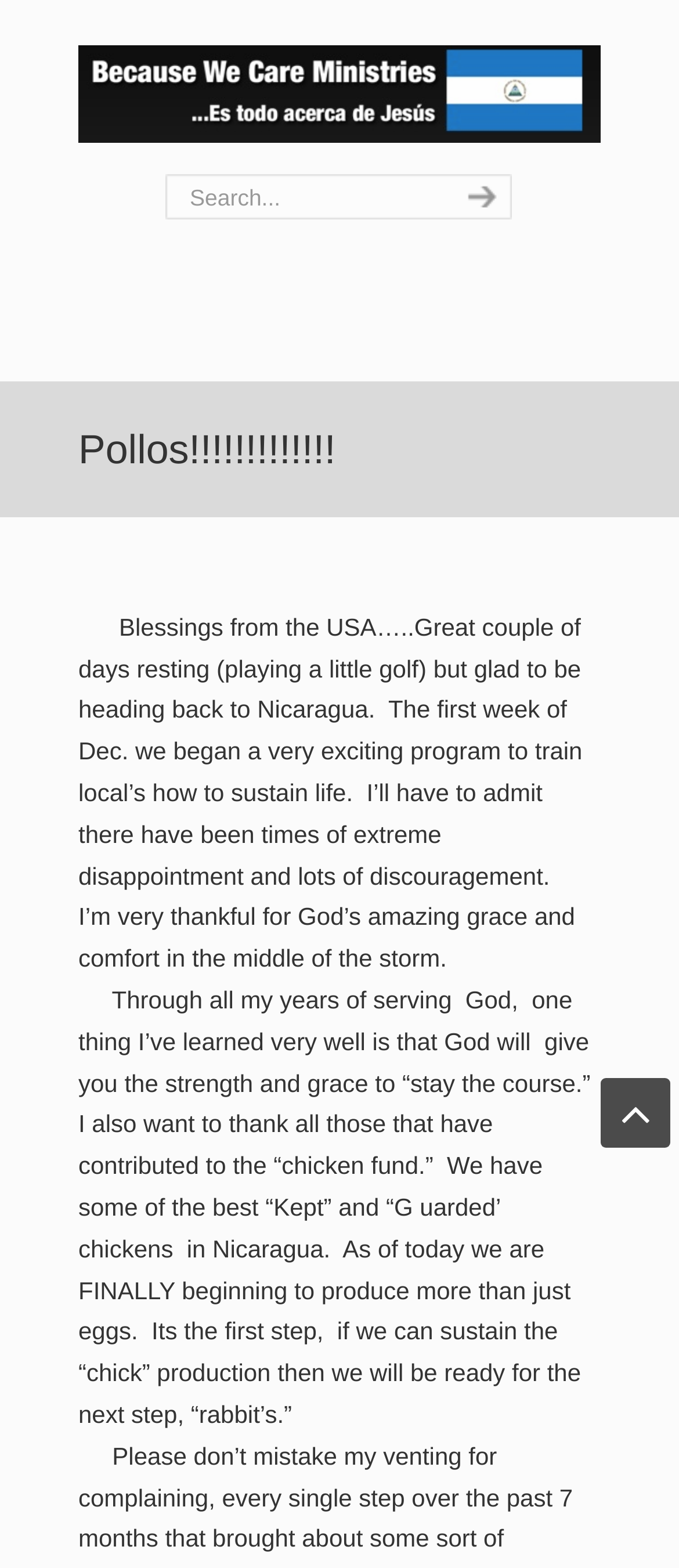Provide an in-depth caption for the contents of the webpage.

The webpage appears to be a blog post or article from "Because We Care Ministries". At the top, there is a layout table that spans most of the width of the page, containing a link to the ministry's homepage and a search bar with a text box and a search button. 

Below the layout table, there is a large heading that reads "Pollos!!!!!!!!!!!!!" which takes up about a quarter of the page's height. 

Underneath the heading, there is a long block of text that spans most of the page's width. The text is divided into two paragraphs. The first paragraph talks about the author's experience in Nicaragua, mentioning their rest and golfing, and then describing a program to train locals in sustaining life. The author expresses gratitude for God's grace and comfort in the face of challenges. 

The second paragraph is a reflection on the author's years of serving God, emphasizing the importance of perseverance and thanking contributors to the "chicken fund". The author proudly announces that their chicken production has finally begun to yield more than just eggs, marking a significant milestone.

At the very bottom of the page, there is a link to return to the top of the page, represented by an upward arrow icon.